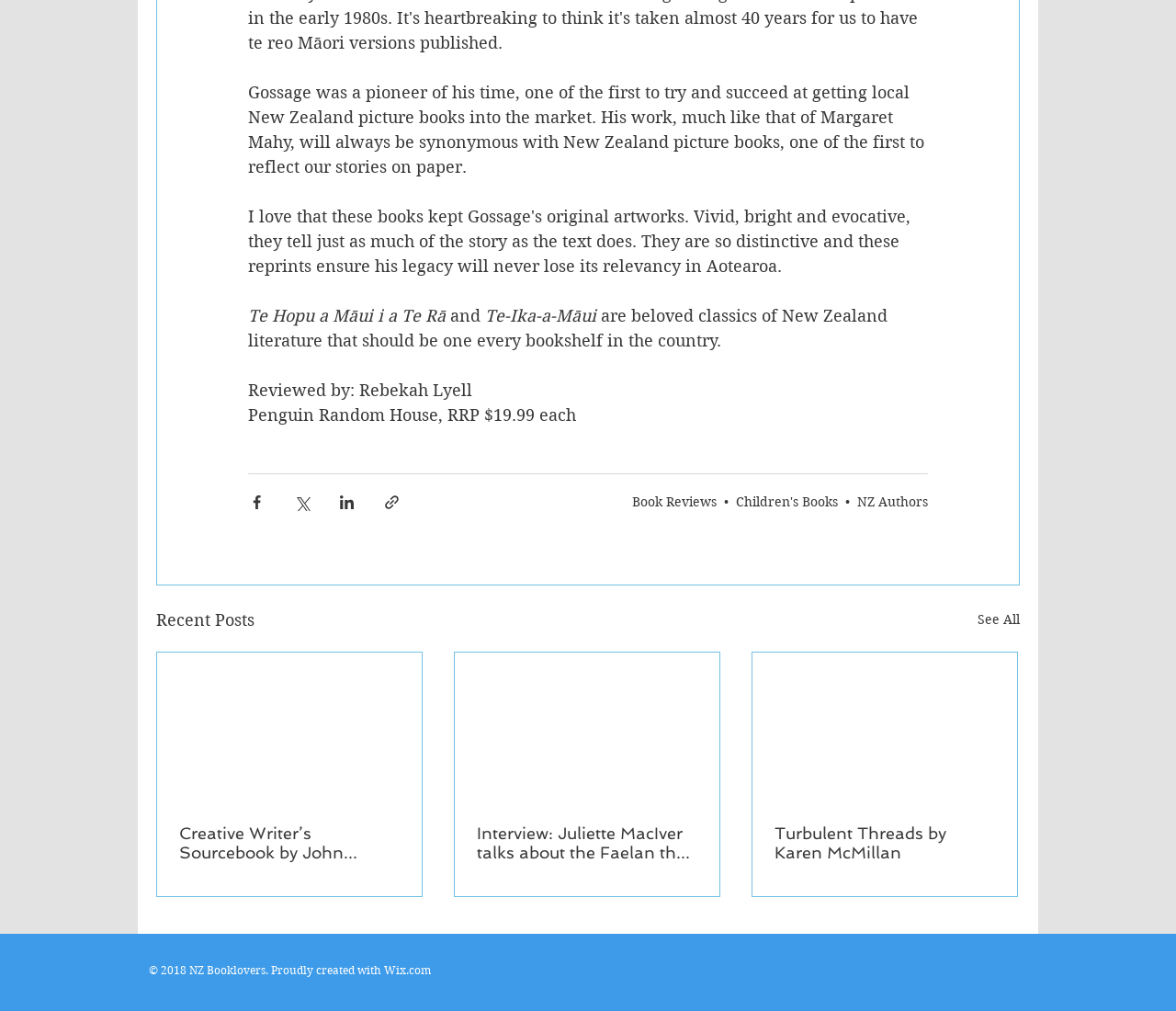Specify the bounding box coordinates of the area that needs to be clicked to achieve the following instruction: "Share via Facebook".

[0.211, 0.488, 0.226, 0.505]